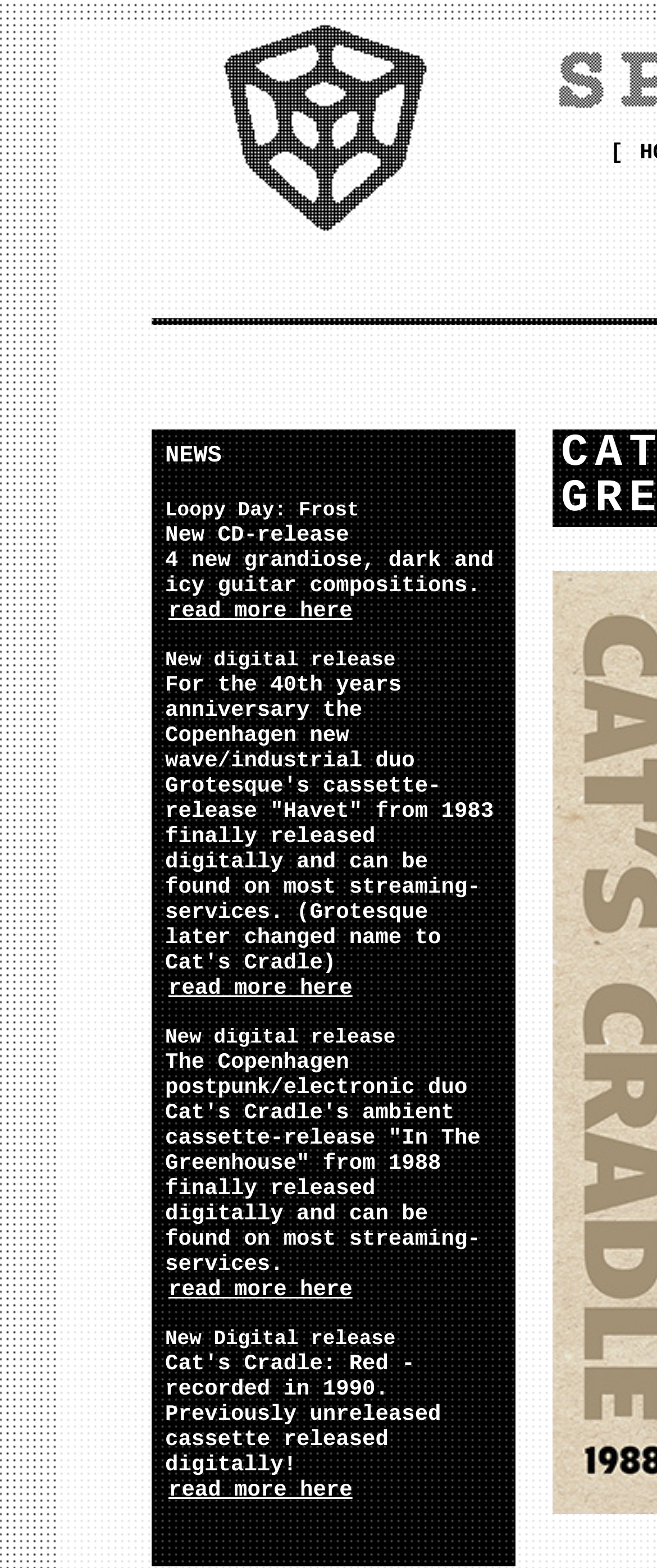What is the theme of the news items?
From the image, respond using a single word or phrase.

Music